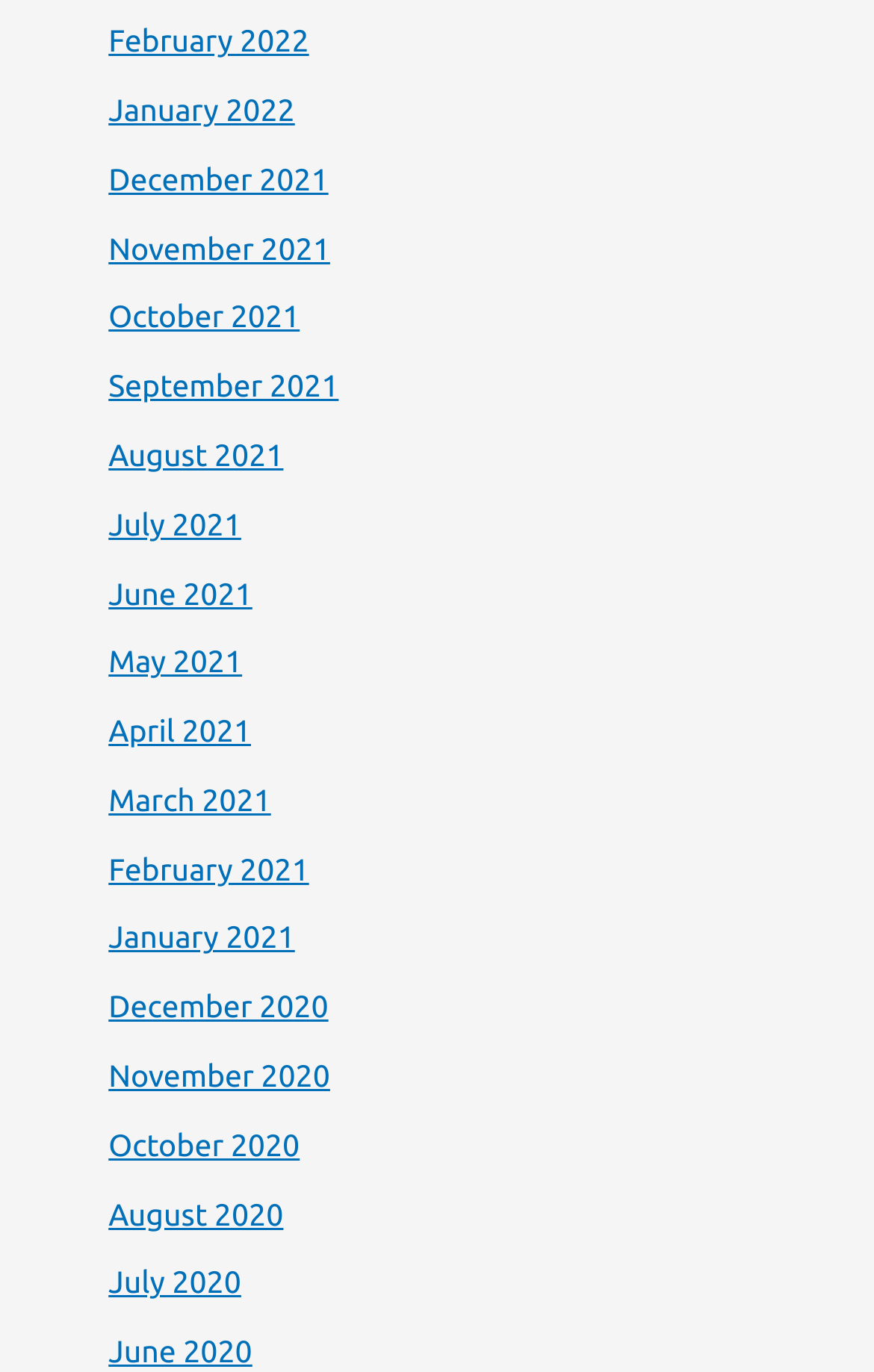Based on the image, provide a detailed and complete answer to the question: 
Are the months listed in chronological order?

I can examine the list of links and see that the months are listed in chronological order, from the most recent month (February 2022) to the earliest month (June 2020).